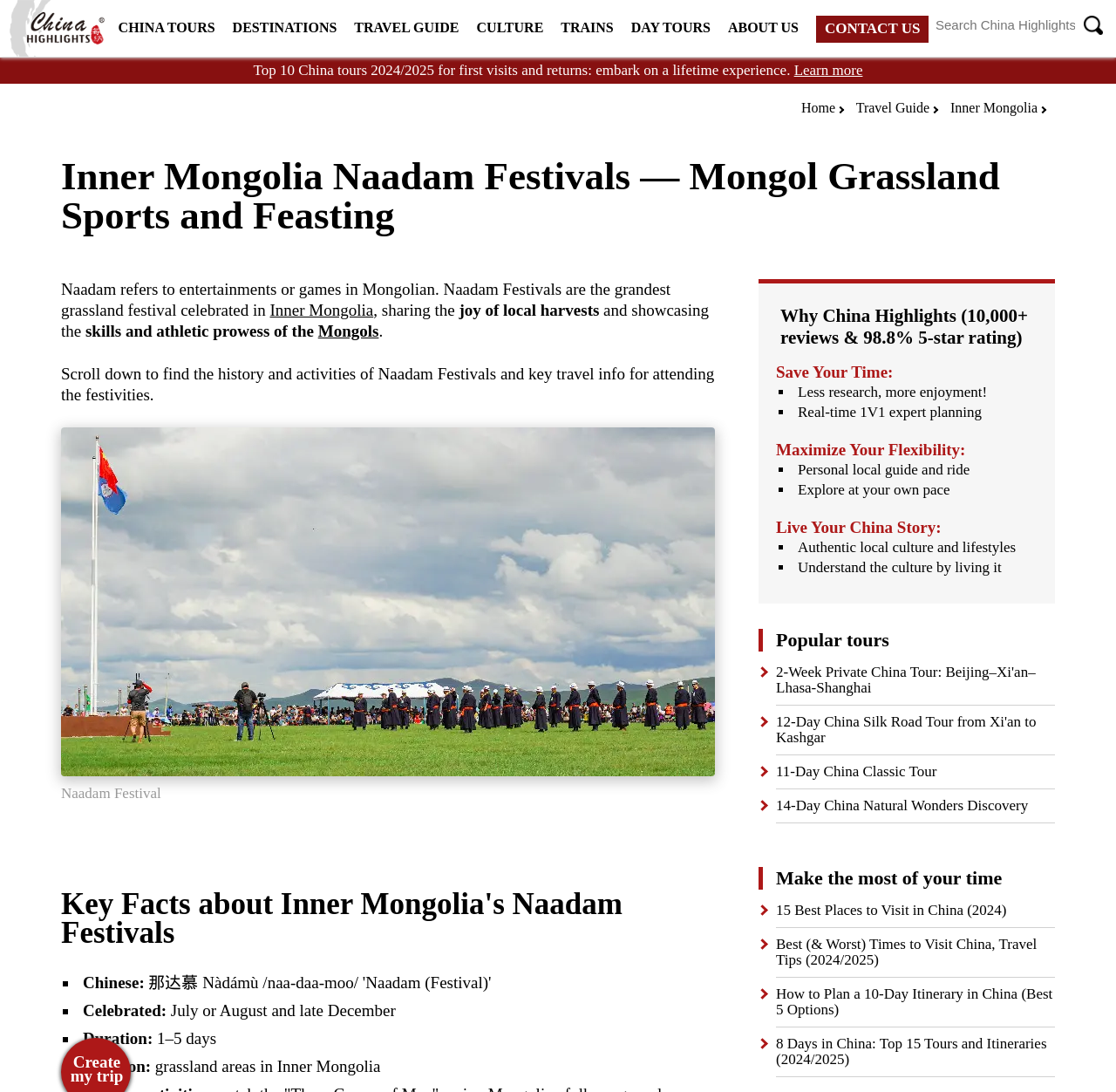What is the purpose of the Naadam Festival?
Please answer the question with a single word or phrase, referencing the image.

To showcase Mongol skills and athletic prowess